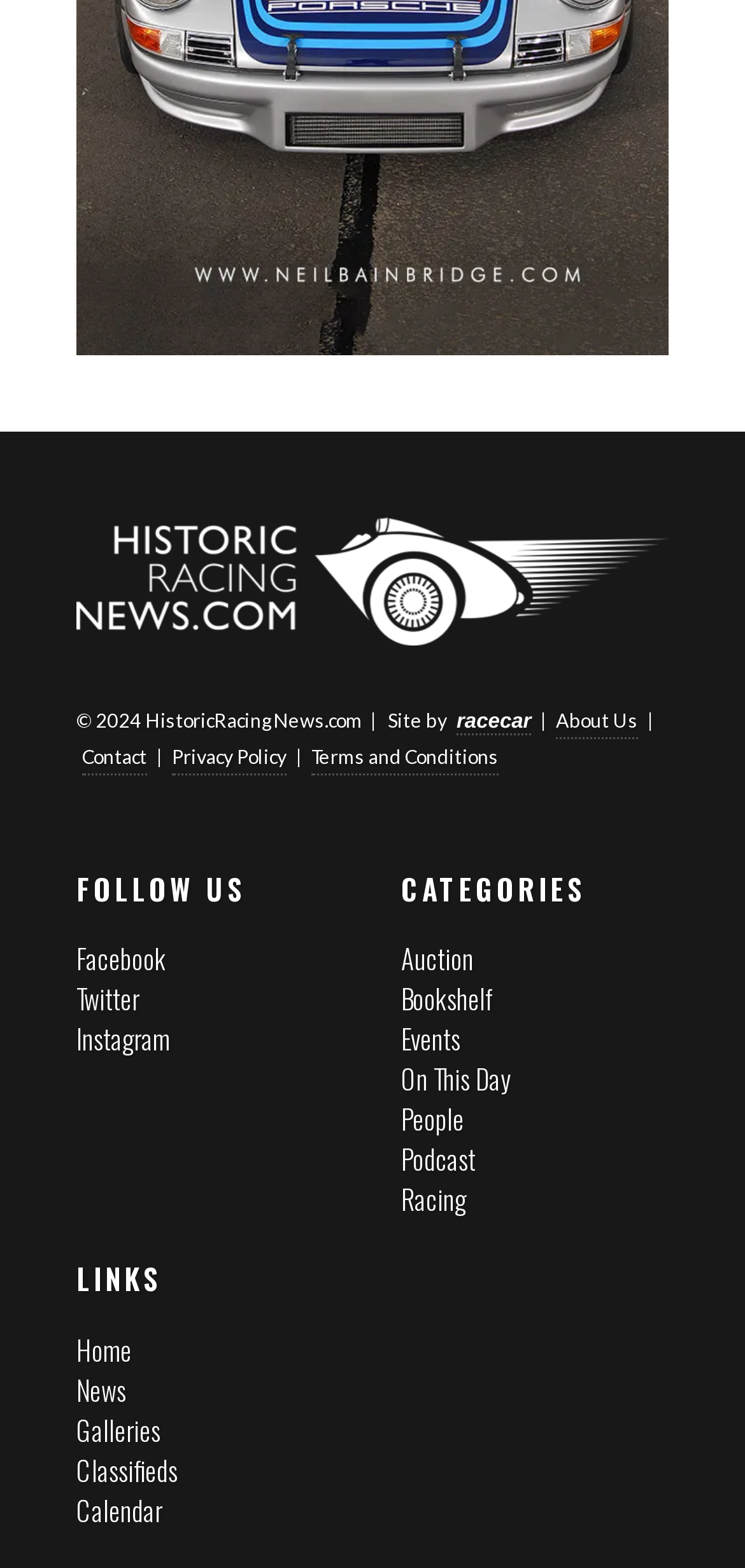Please locate the bounding box coordinates of the element's region that needs to be clicked to follow the instruction: "Read about Auction". The bounding box coordinates should be provided as four float numbers between 0 and 1, i.e., [left, top, right, bottom].

[0.538, 0.599, 0.636, 0.624]